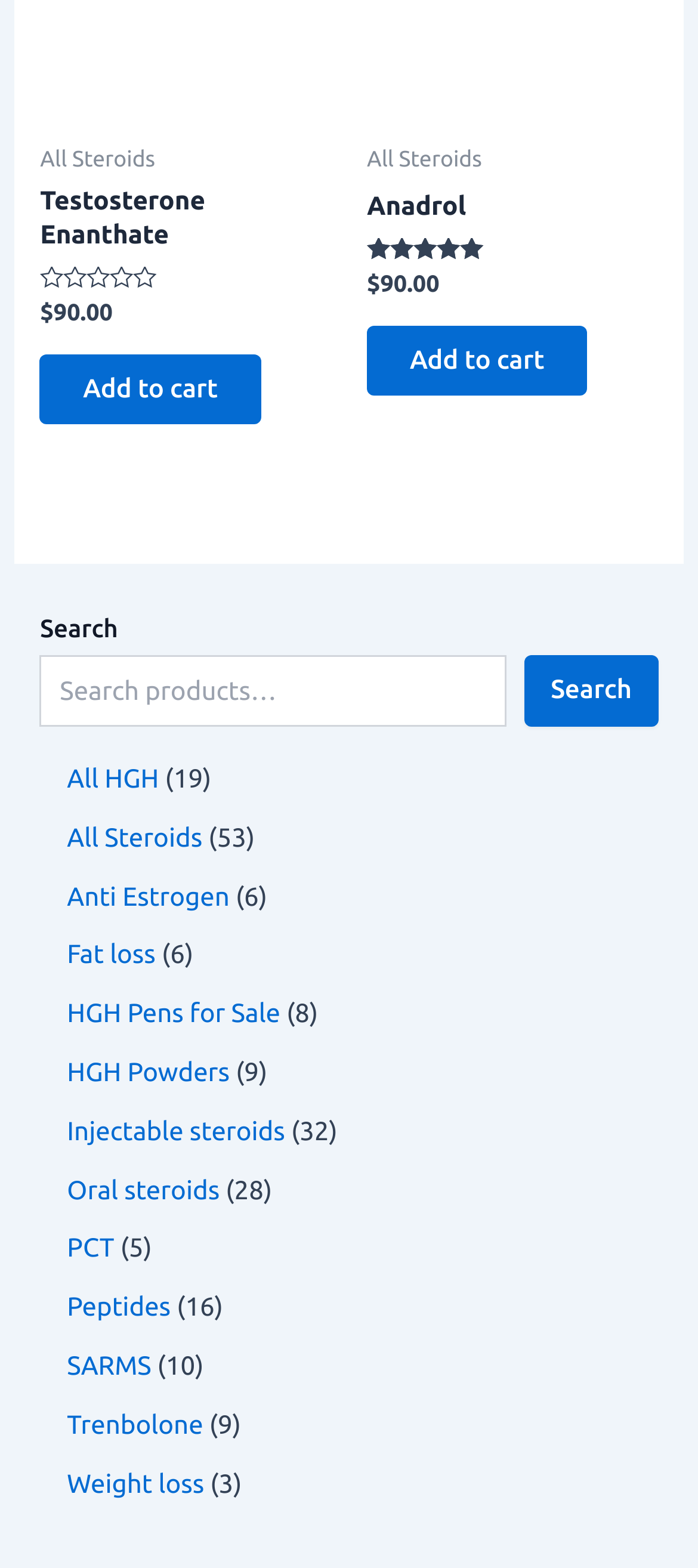How many types of products are listed on the webpage?
Give a one-word or short-phrase answer derived from the screenshot.

12